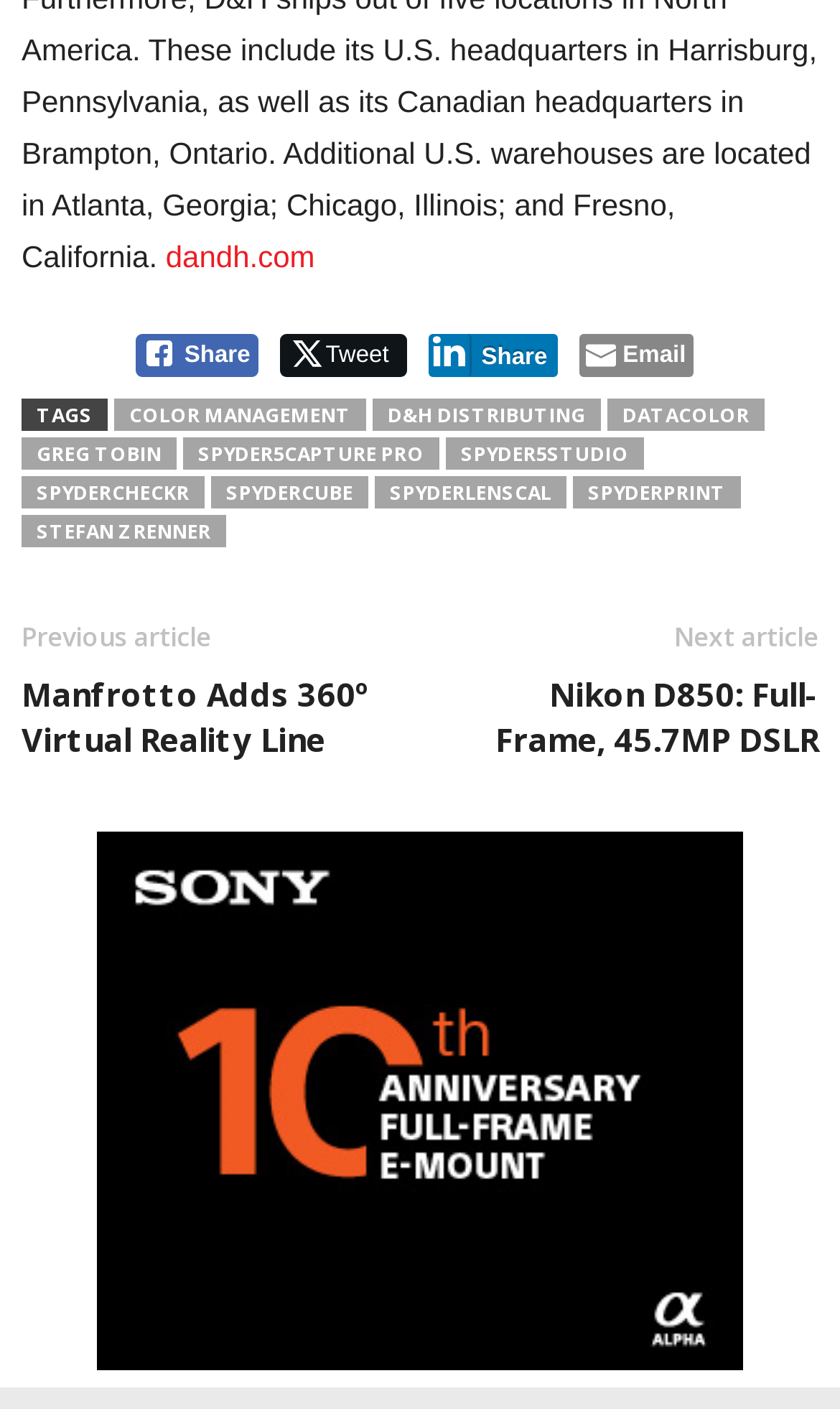Give a short answer to this question using one word or a phrase:
How many links are there in the footer section?

9